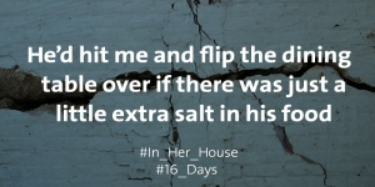Analyze the image and answer the question with as much detail as possible: 
What is the topic of the quote?

The quote mentions 'He’d hit me and flip the dining table over if there was just a little extra salt in his food', which suggests a scenario of domestic violence. Additionally, the hashtags #In_Her_House and #16_Days imply a connection to movements advocating against domestic violence.